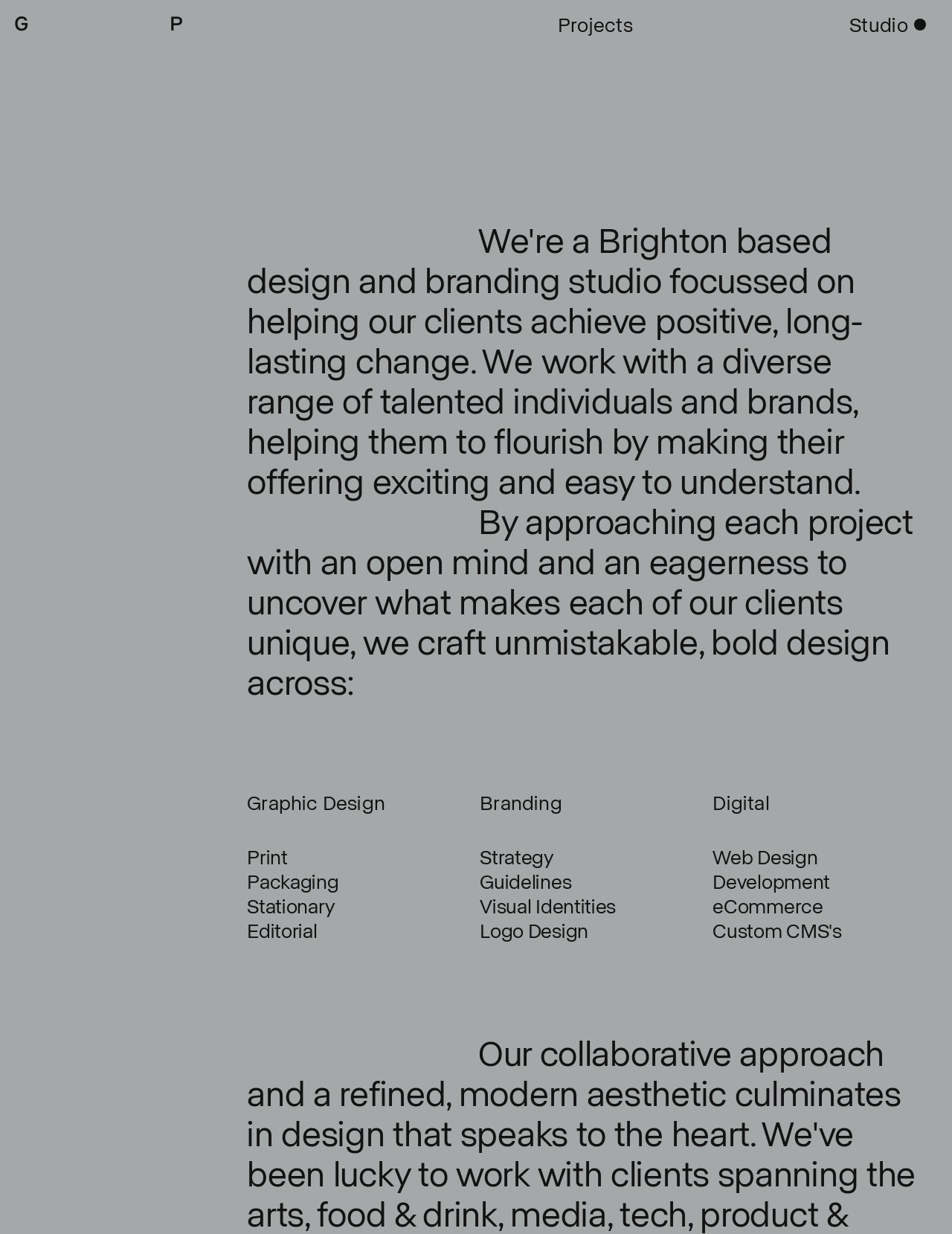What is the approach of the studio to each project?
Provide an in-depth answer to the question, covering all aspects.

According to the webpage, the studio approaches each project with an open mind and an eagerness to uncover what makes each of their clients unique. This approach is stated in the text 'By approaching each project with an open mind and an eagerness to uncover what makes each of our clients unique...'.